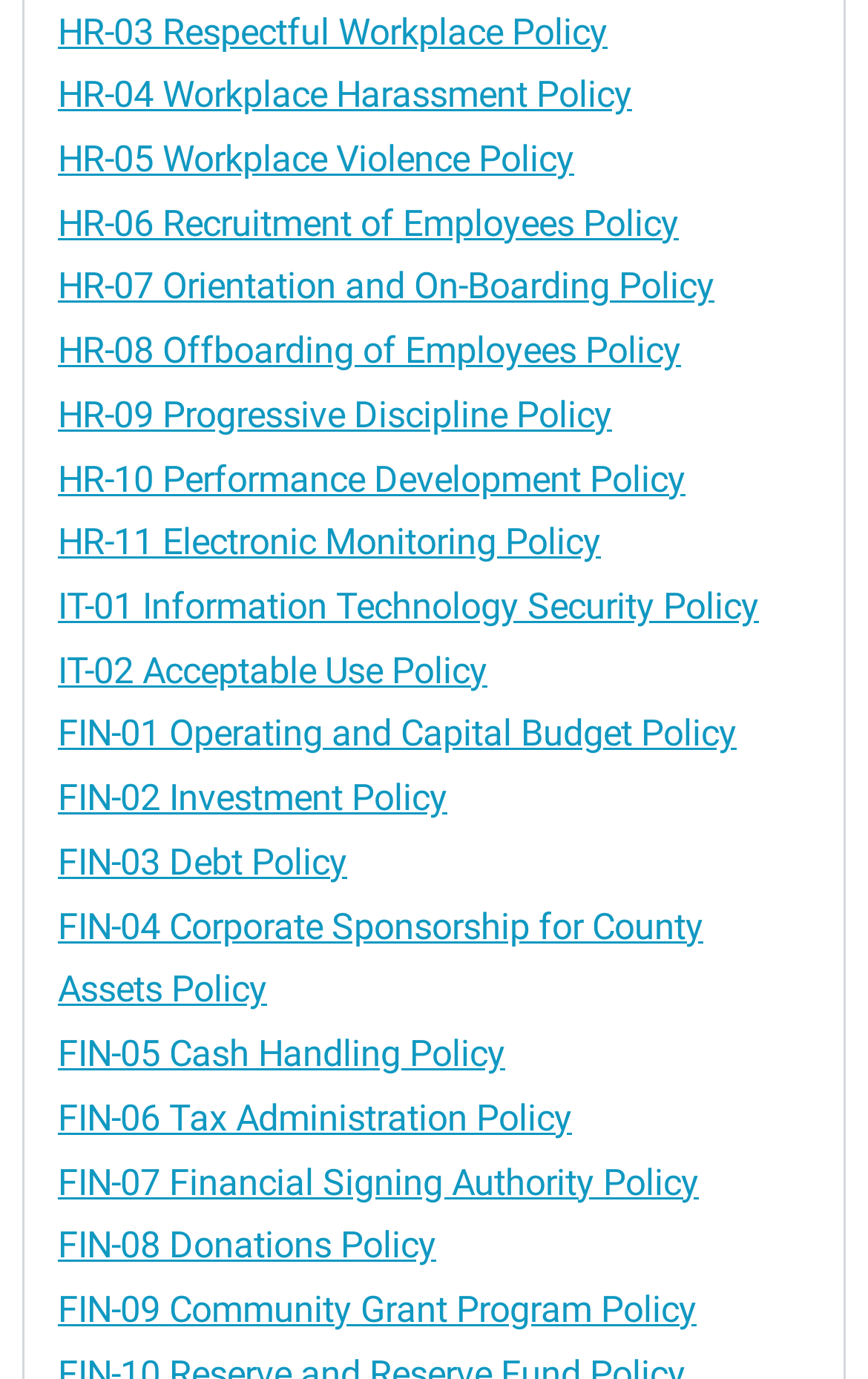Highlight the bounding box coordinates of the element you need to click to perform the following instruction: "read FIN-01 Operating and Capital Budget Policy."

[0.067, 0.517, 0.849, 0.548]